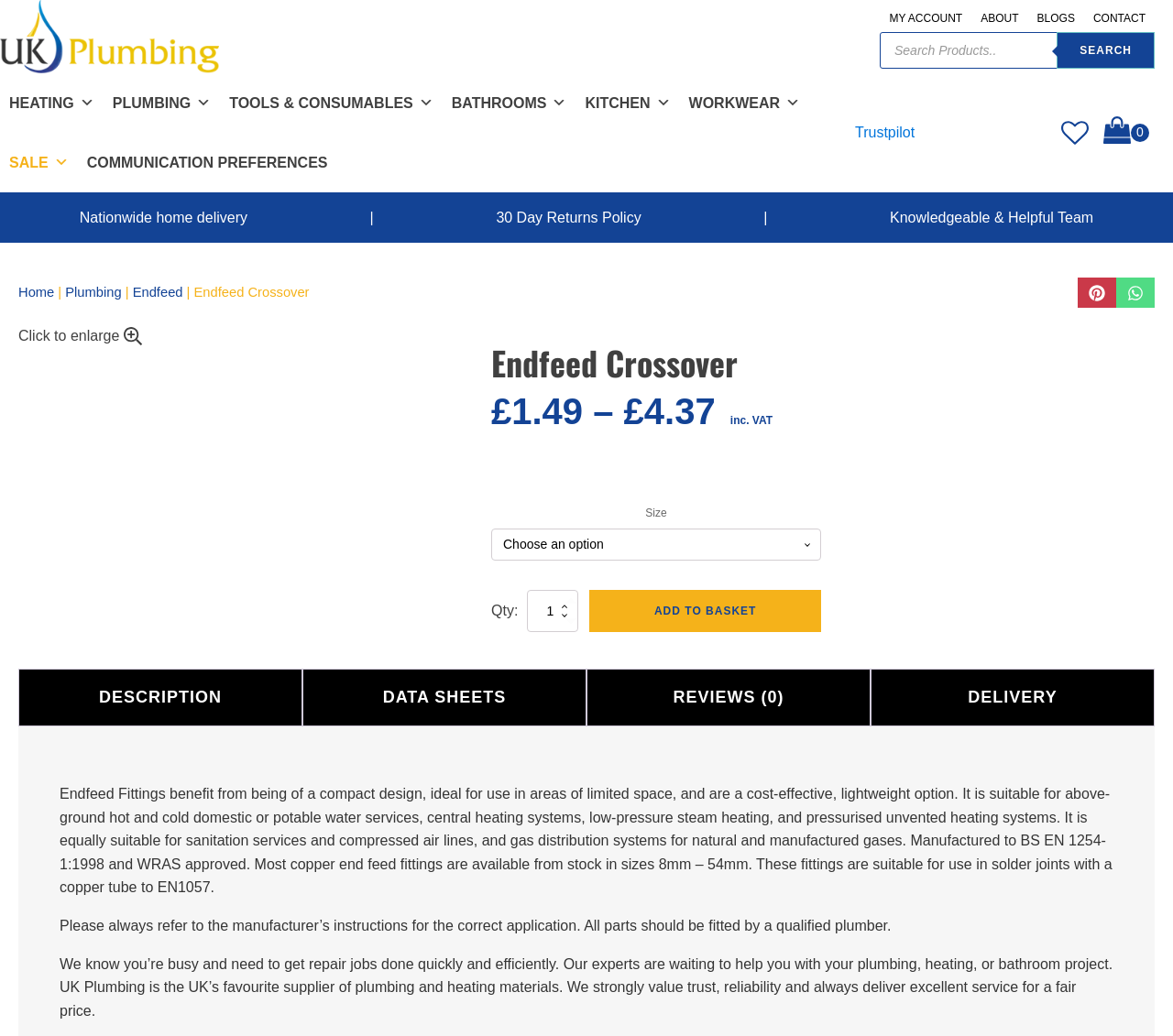Identify the bounding box coordinates of the clickable region required to complete the instruction: "Select product size". The coordinates should be given as four float numbers within the range of 0 and 1, i.e., [left, top, right, bottom].

[0.419, 0.51, 0.7, 0.541]